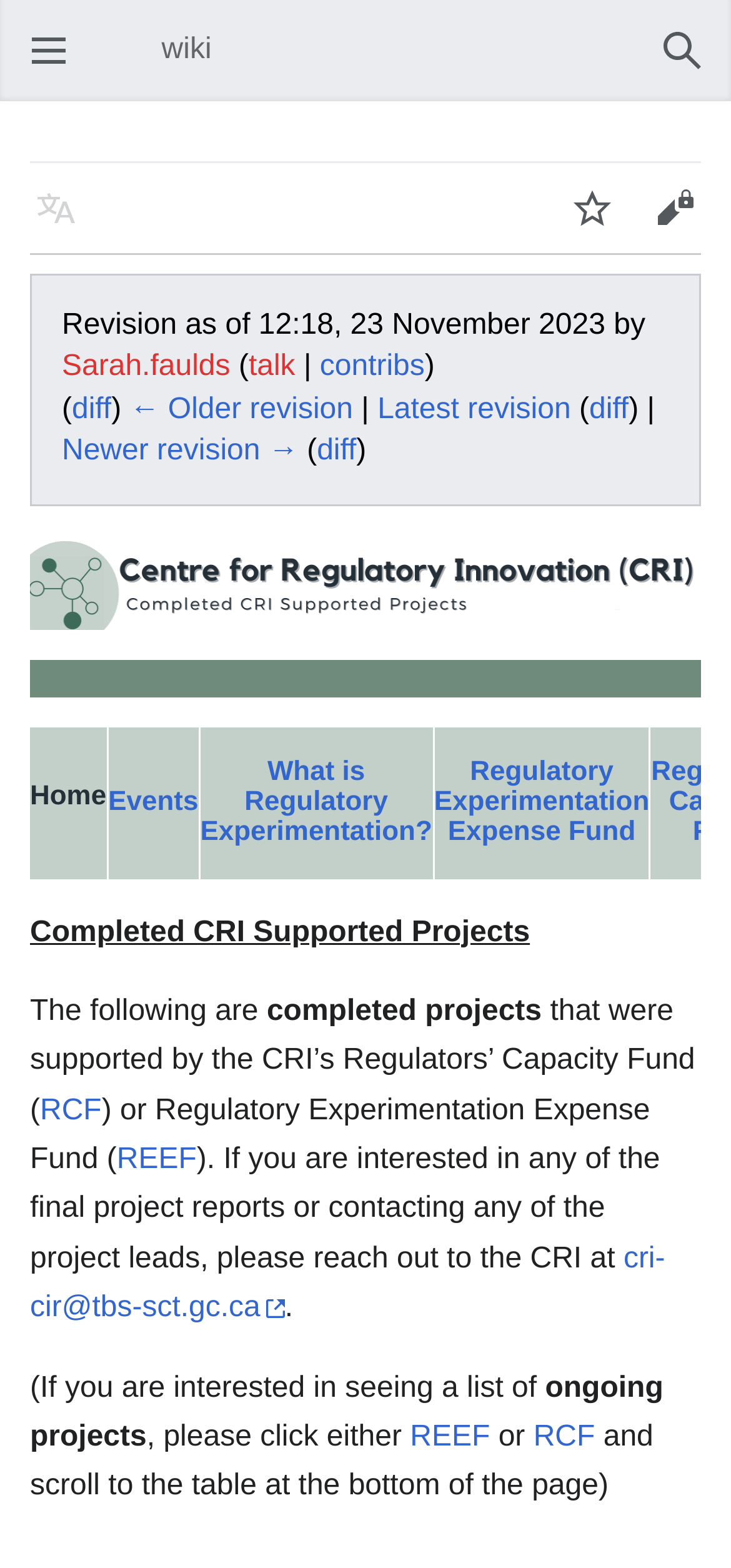Using the element description: "parent_node: Open main menu", determine the bounding box coordinates. The coordinates should be in the format [left, top, right, bottom], with values between 0 and 1.

[0.041, 0.006, 0.074, 0.022]